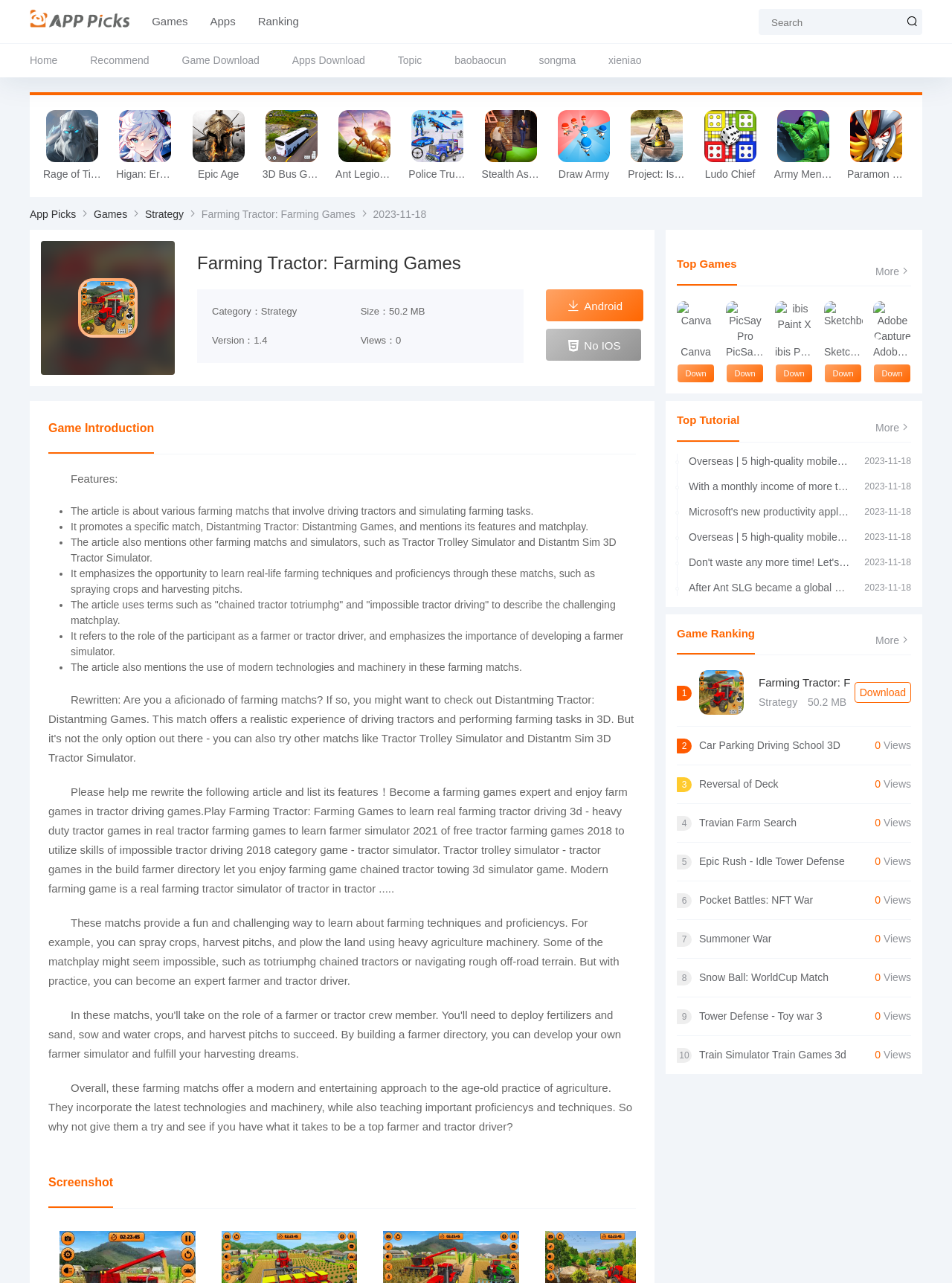What is the size of the game?
From the details in the image, provide a complete and detailed answer to the question.

The size of the game is '50.2 MB', which is mentioned in the static text element with ID 952.